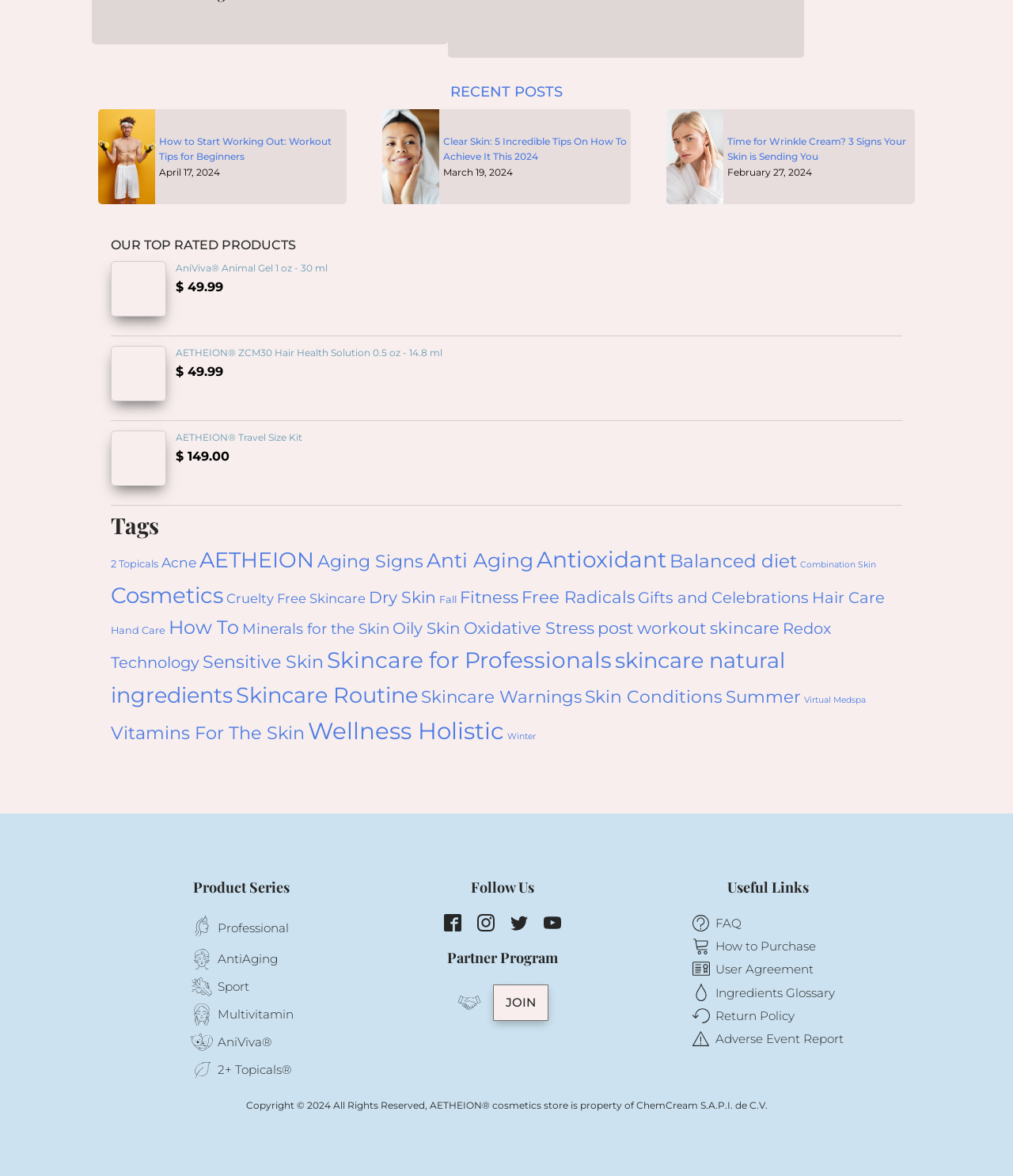Consider the image and give a detailed and elaborate answer to the question: 
How many items are in the 'AETHEION' category?

The number of items in the 'AETHEION' category can be found by looking at the link element with the text 'AETHEION (45 items)'. The number in parentheses indicates the number of items in this category.